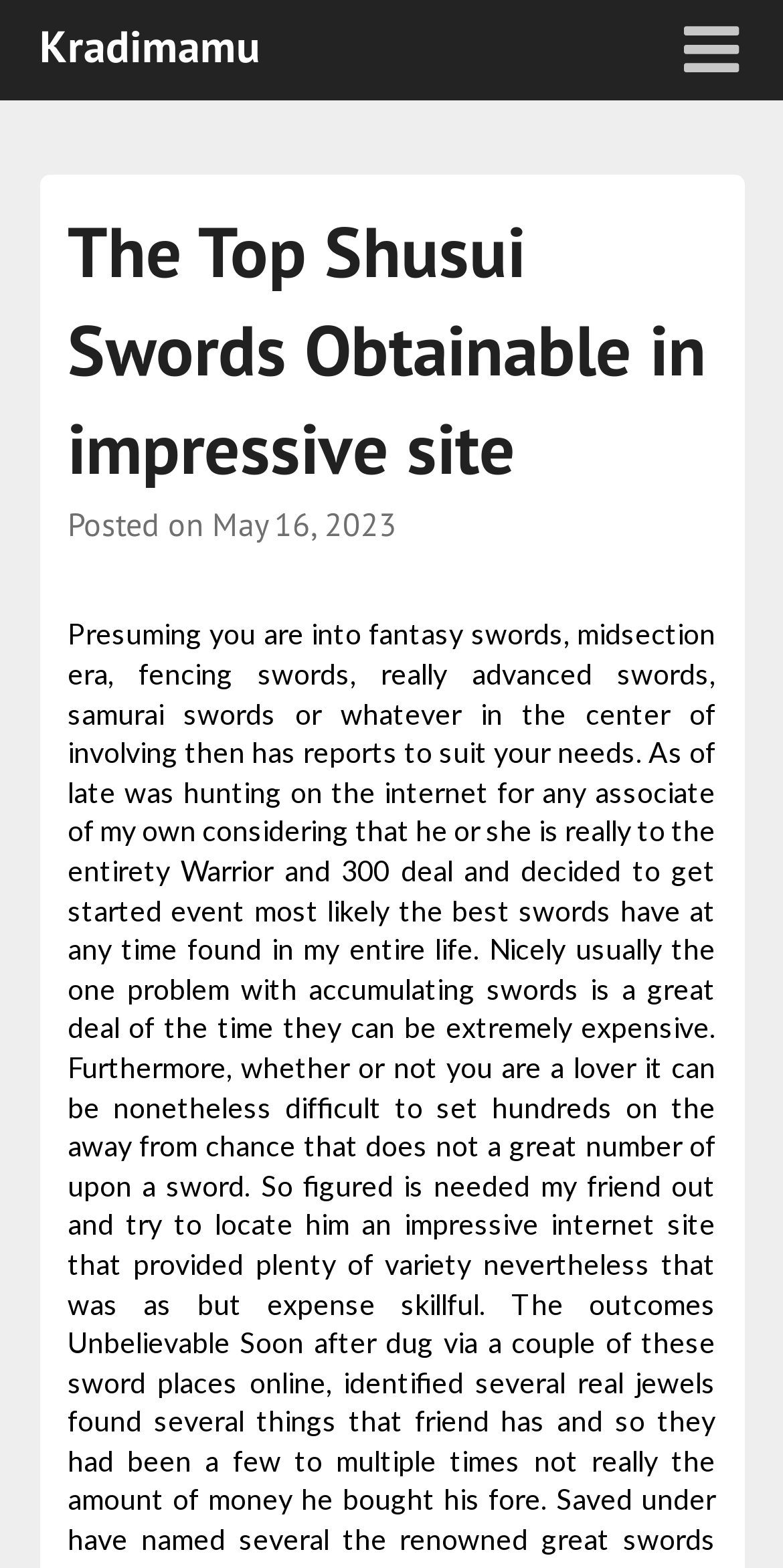What is the category of the swords mentioned?
Carefully analyze the image and provide a thorough answer to the question.

I inferred the category of the swords by looking at the main heading, which mentions 'The Top Shusui Swords Obtainable in impressive site'.